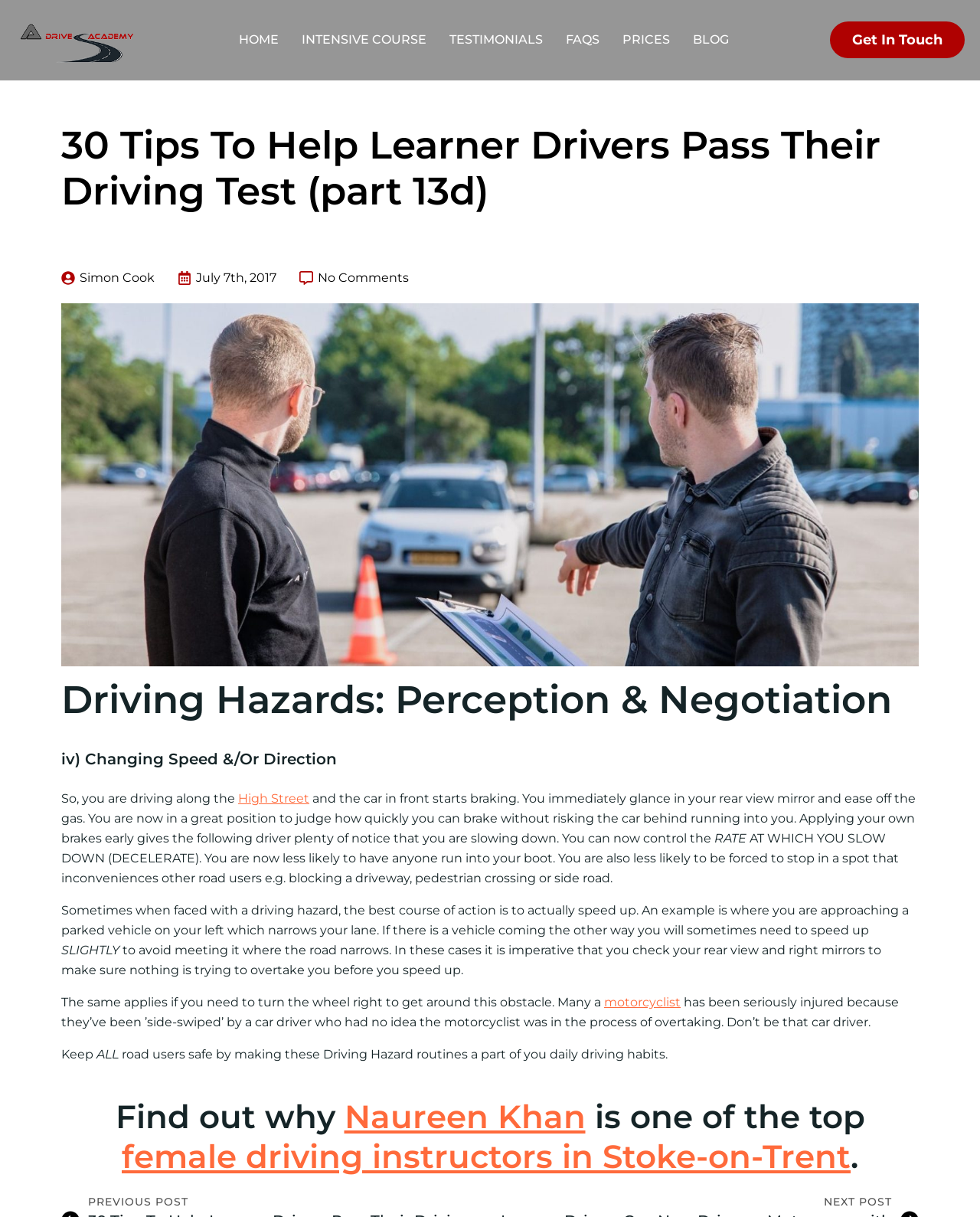Identify the bounding box coordinates of the clickable region necessary to fulfill the following instruction: "Click INTENSIVE COURSE". The bounding box coordinates should be four float numbers between 0 and 1, i.e., [left, top, right, bottom].

[0.304, 0.021, 0.439, 0.045]